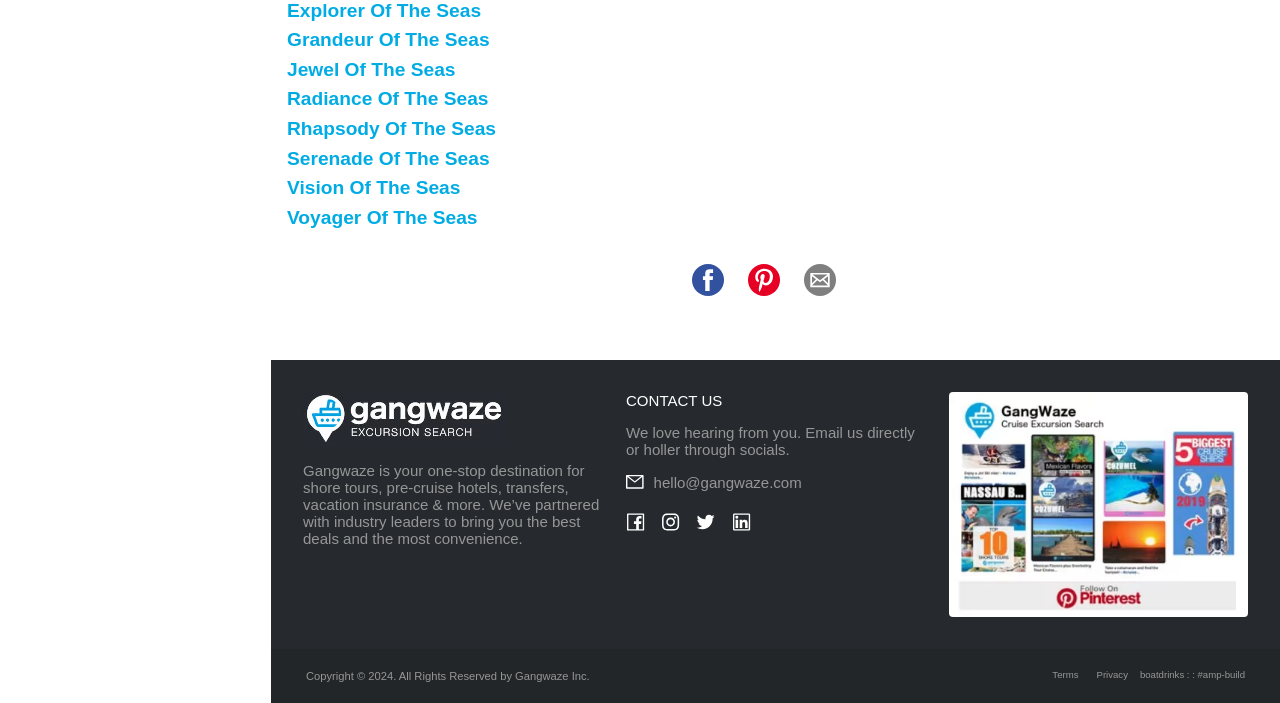Please specify the bounding box coordinates in the format (top-left x, top-left y, bottom-right x, bottom-right y), with all values as floating point numbers between 0 and 1. Identify the bounding box of the UI element described by: Privacy

[0.857, 0.945, 0.881, 0.976]